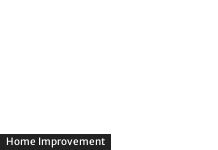What is the purpose of the image?
Look at the image and construct a detailed response to the question.

The image is likely part of a larger content piece that addresses various aspects of home improvement, and its purpose is to lead readers to related articles or guides on home improvement subjects, which may include tips, techniques, and resources for readers interested in DIY projects or home upgrades.